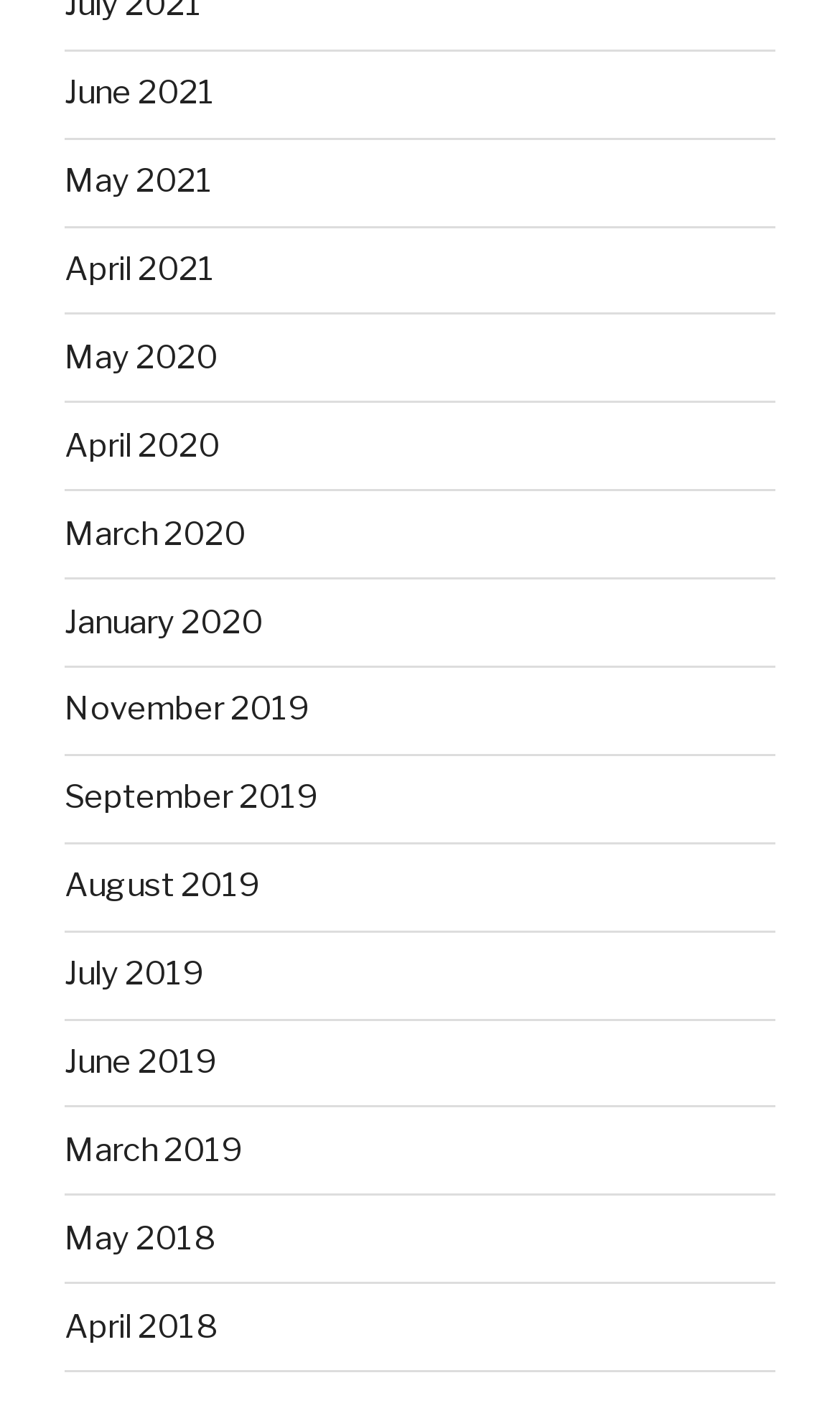Indicate the bounding box coordinates of the element that needs to be clicked to satisfy the following instruction: "Follow the university on Twitter". The coordinates should be four float numbers between 0 and 1, i.e., [left, top, right, bottom].

None